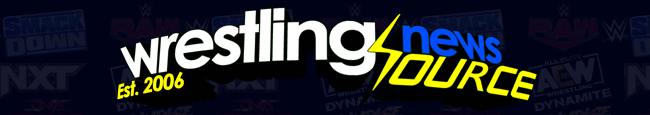Generate an elaborate description of what you see in the image.

The image showcases the logo of "Wrestling News Source," a well-regarded platform dedicated to wrestling news and updates. The logo prominently features the name "wrestling" in bold, stylized letters, integrated with a lightning bolt symbol that conveys energy and excitement, reflecting the dynamic nature of professional wrestling. Below it, the word "news" is presented in a striking blue font, and "SOURCE" is emphasized in bright yellow, creating a vivid contrast. The background of the logo hints at the extensive coverage of major wrestling promotions, as it is adorned with various logos from popular wrestling shows like WWE's "RAW," "SmackDown," and "NXT," alongside "AEW Dynamite" and "AEW Rampage." Established in 2006, Wrestling News Source has positioned itself as a reliable source for wrestling aficionados seeking timely updates and insights into the wrestling world.